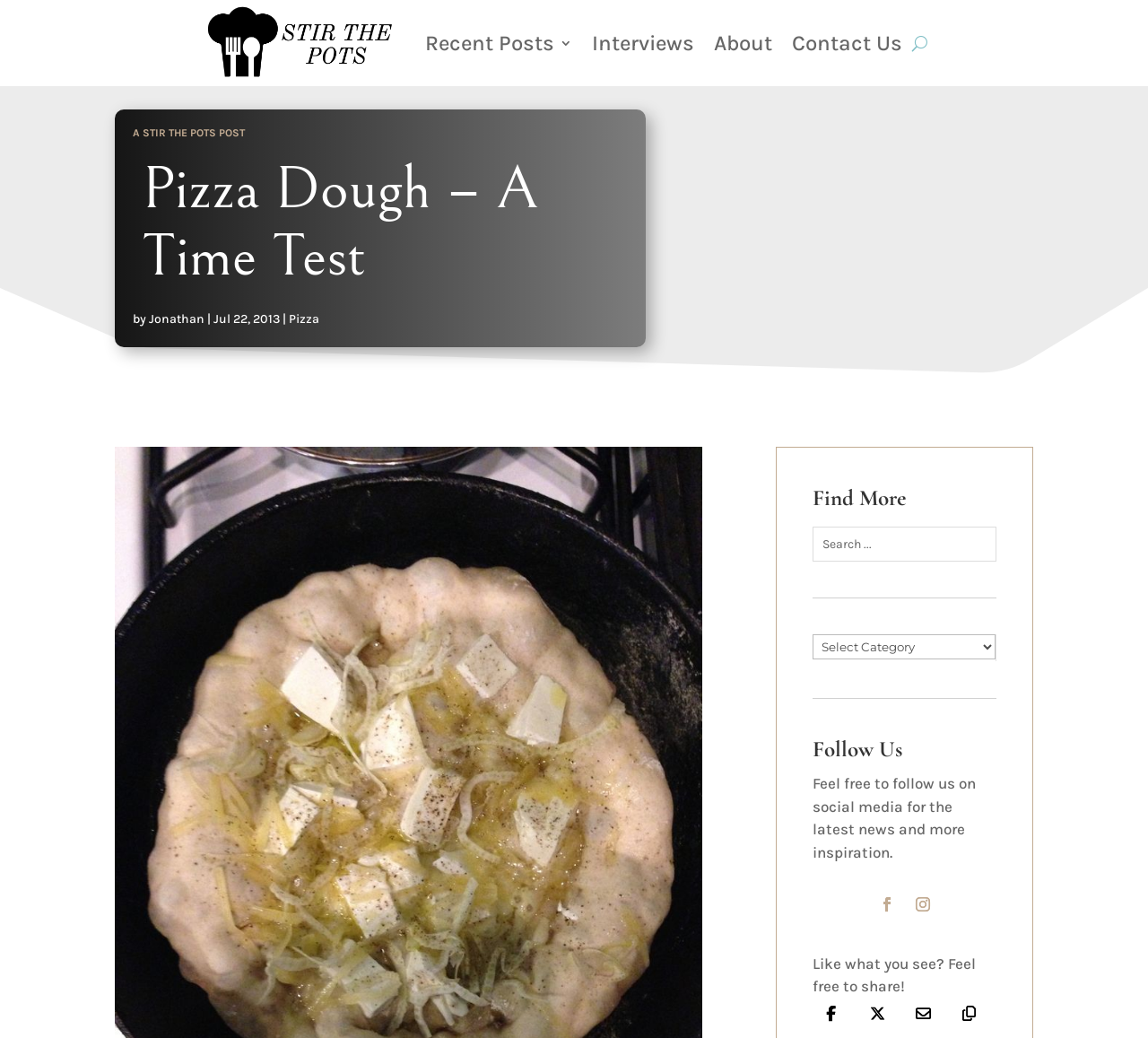Please extract the title of the webpage.

Pizza Dough – A Time Test